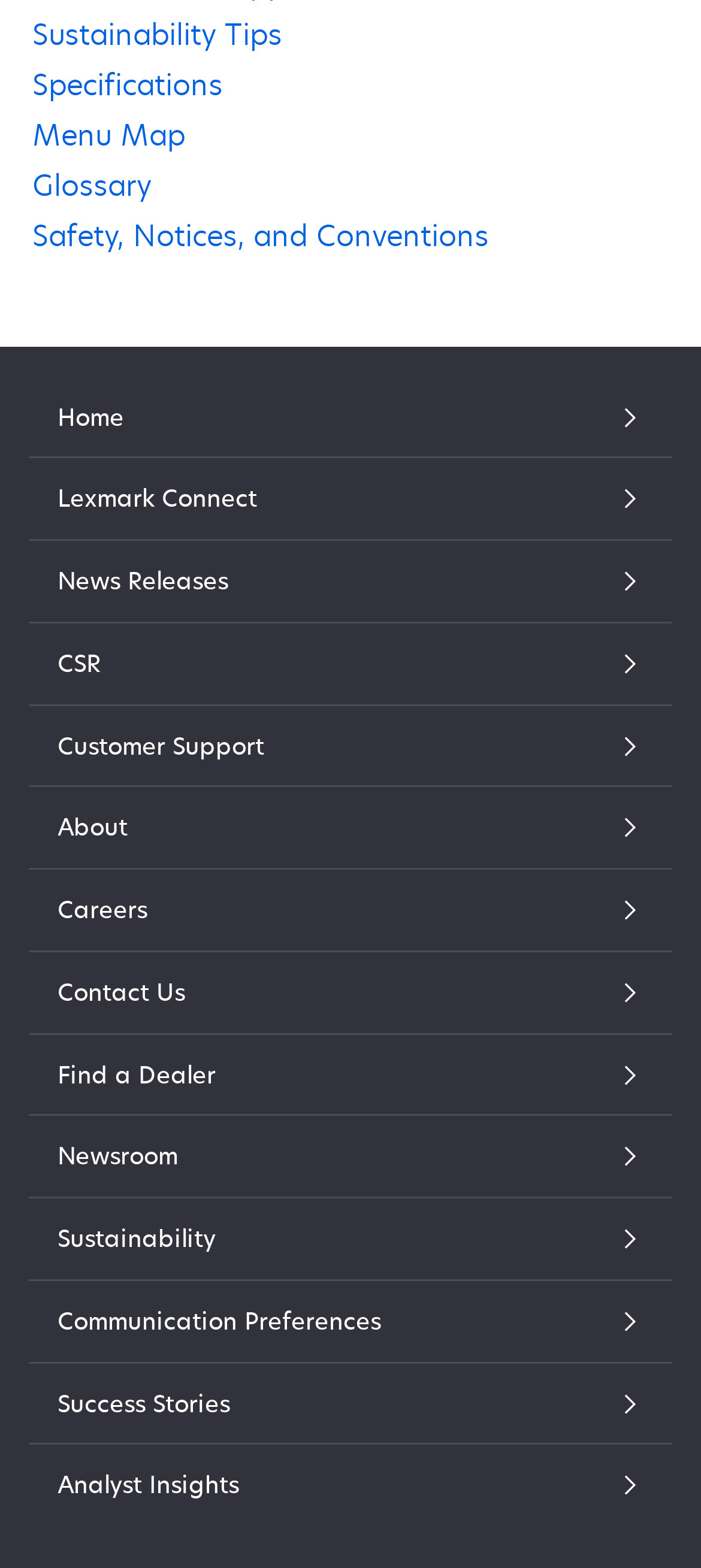Determine the coordinates of the bounding box for the clickable area needed to execute this instruction: "Check Customer Support".

[0.082, 0.463, 0.918, 0.489]